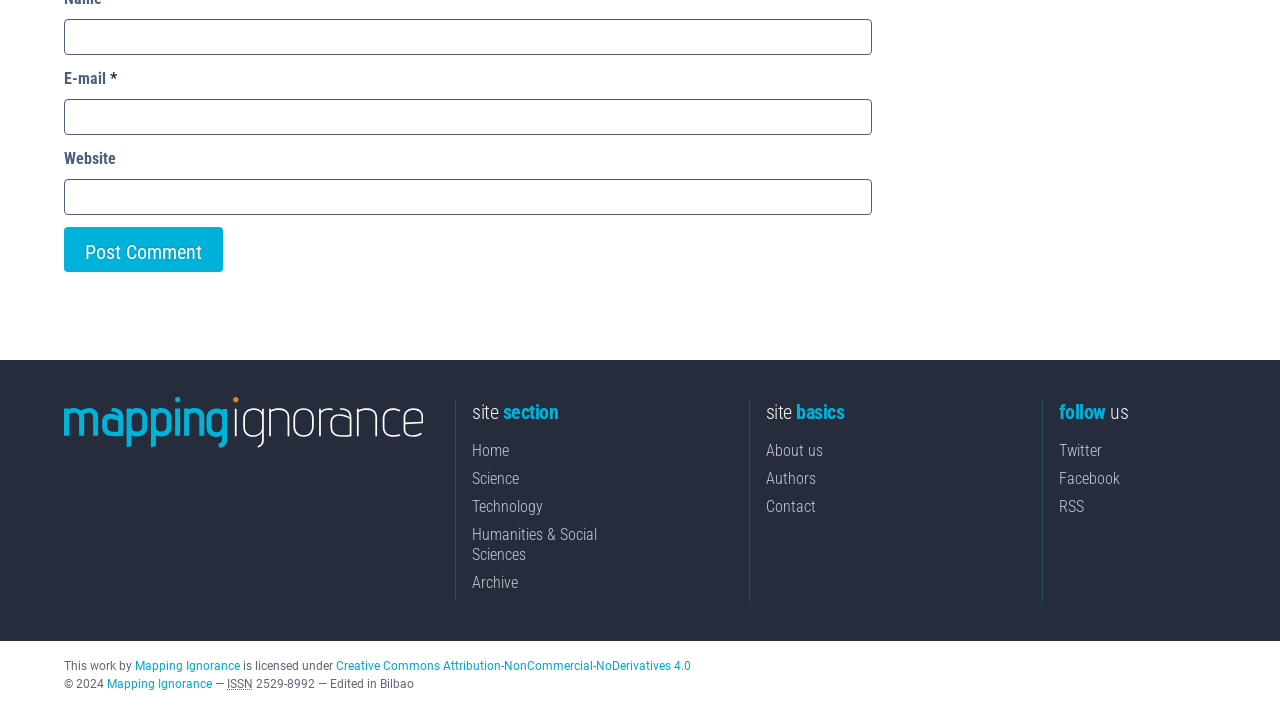Using the details in the image, give a detailed response to the question below:
What is the name of the website?

The website's name is 'Mapping Ignorance', which is mentioned in the image and link elements, as well as in the copyright information at the bottom of the page.